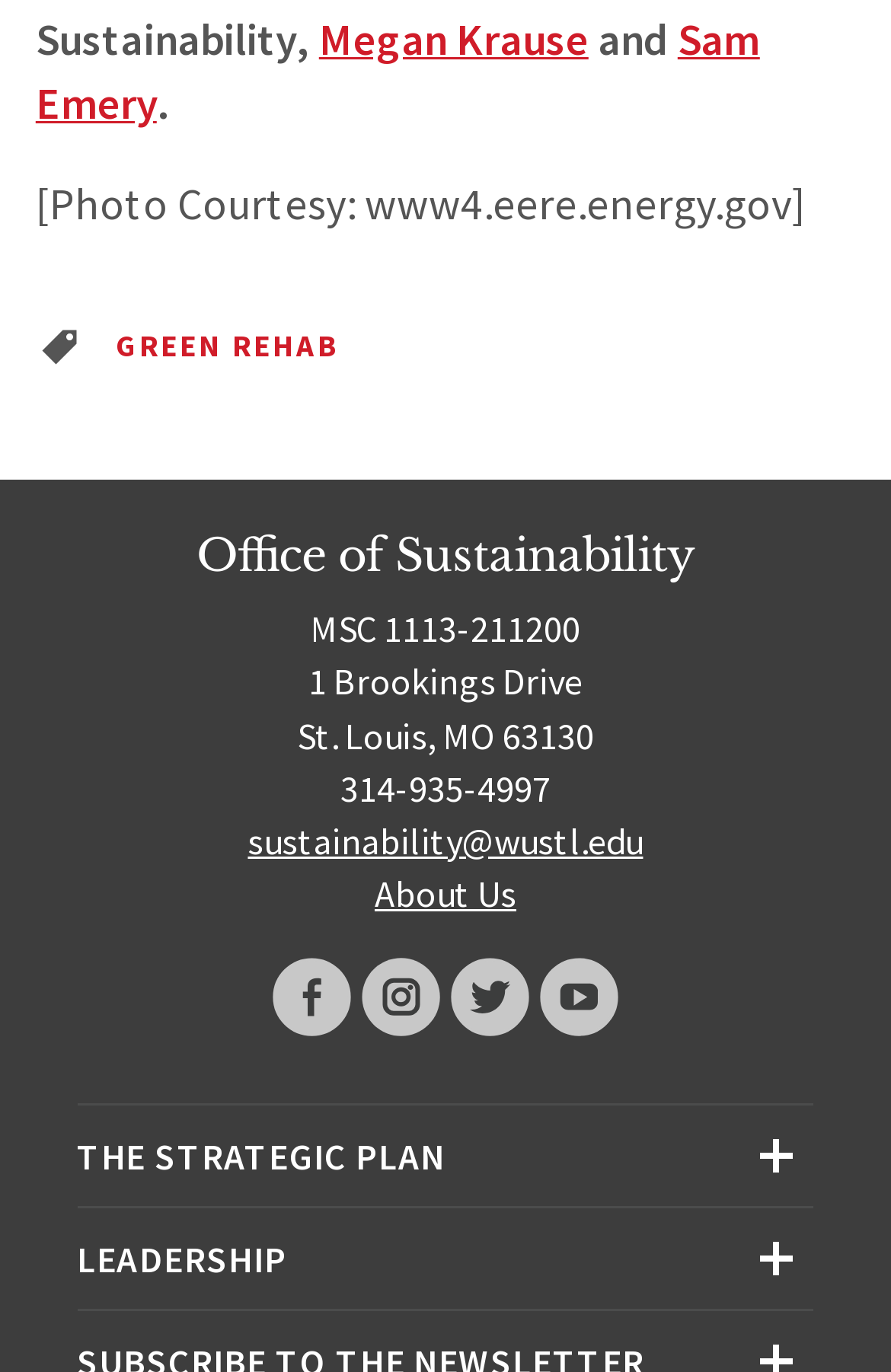What is the email address of the office?
Answer with a single word or short phrase according to what you see in the image.

sustainability@wustl.edu